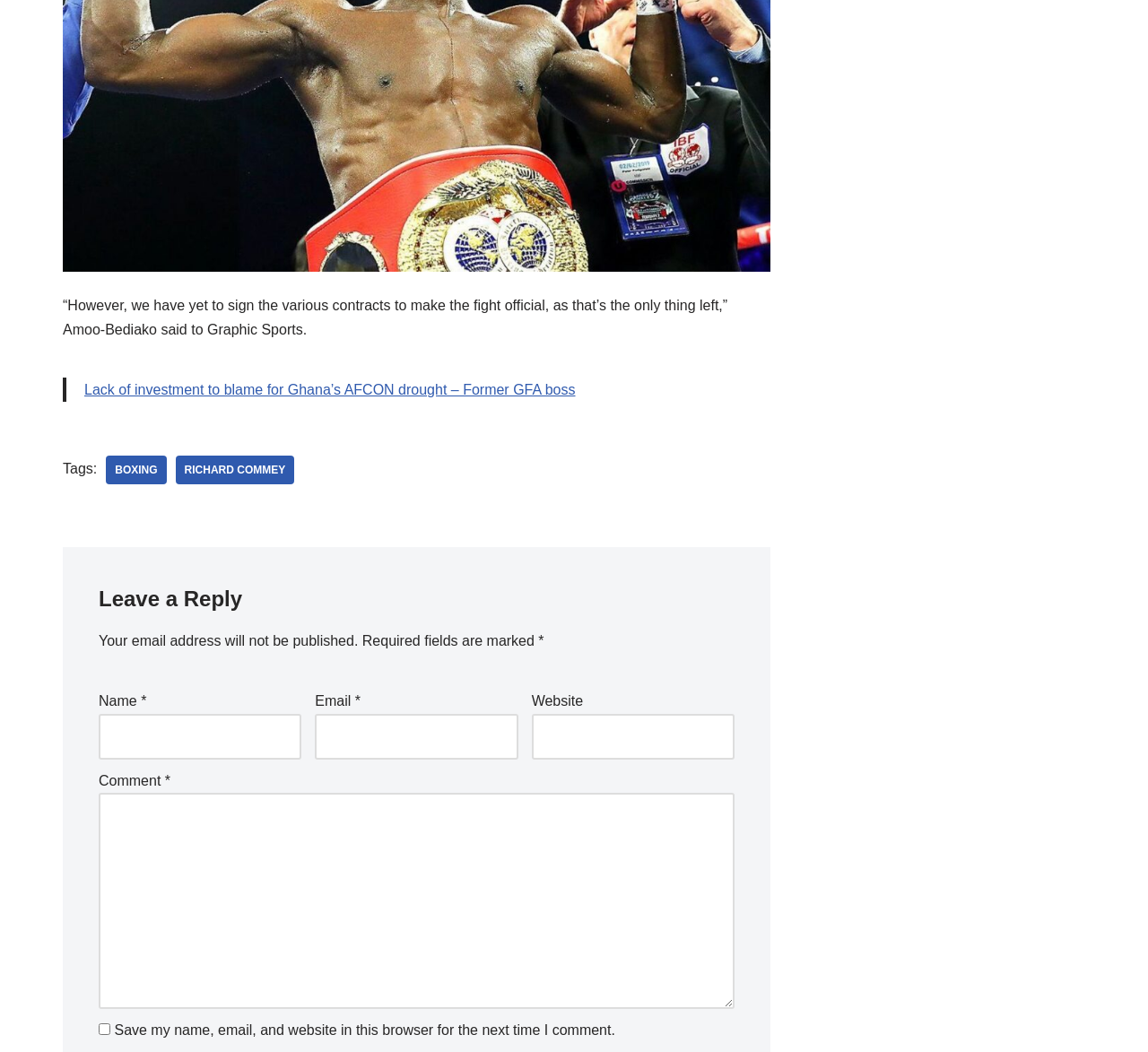Using the webpage screenshot and the element description parent_node: Name * name="author", determine the bounding box coordinates. Specify the coordinates in the format (top-left x, top-left y, bottom-right x, bottom-right y) with values ranging from 0 to 1.

[0.086, 0.678, 0.263, 0.722]